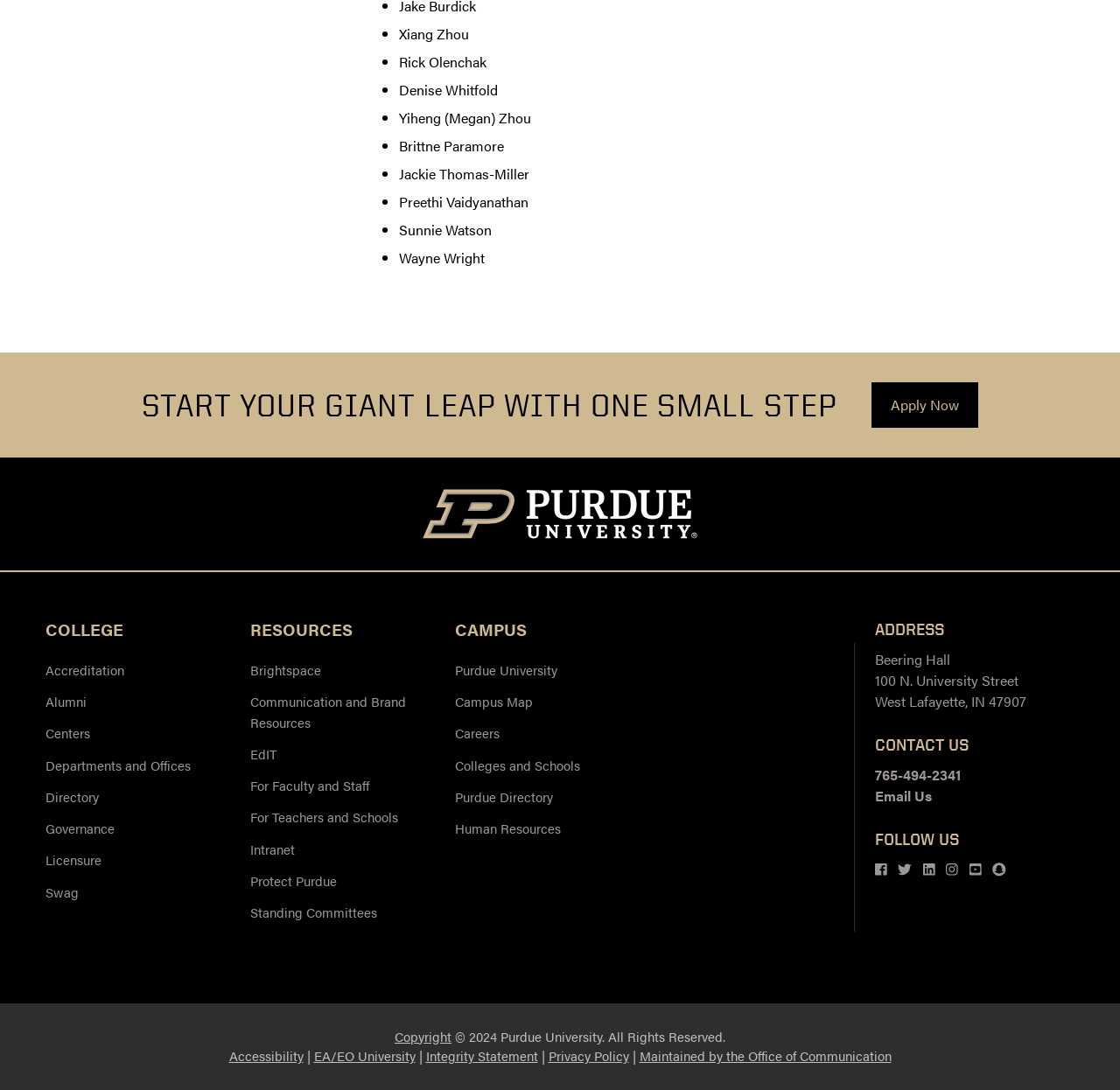Please find the bounding box coordinates of the element that must be clicked to perform the given instruction: "Contact Us via phone". The coordinates should be four float numbers from 0 to 1, i.e., [left, top, right, bottom].

[0.781, 0.701, 0.858, 0.72]